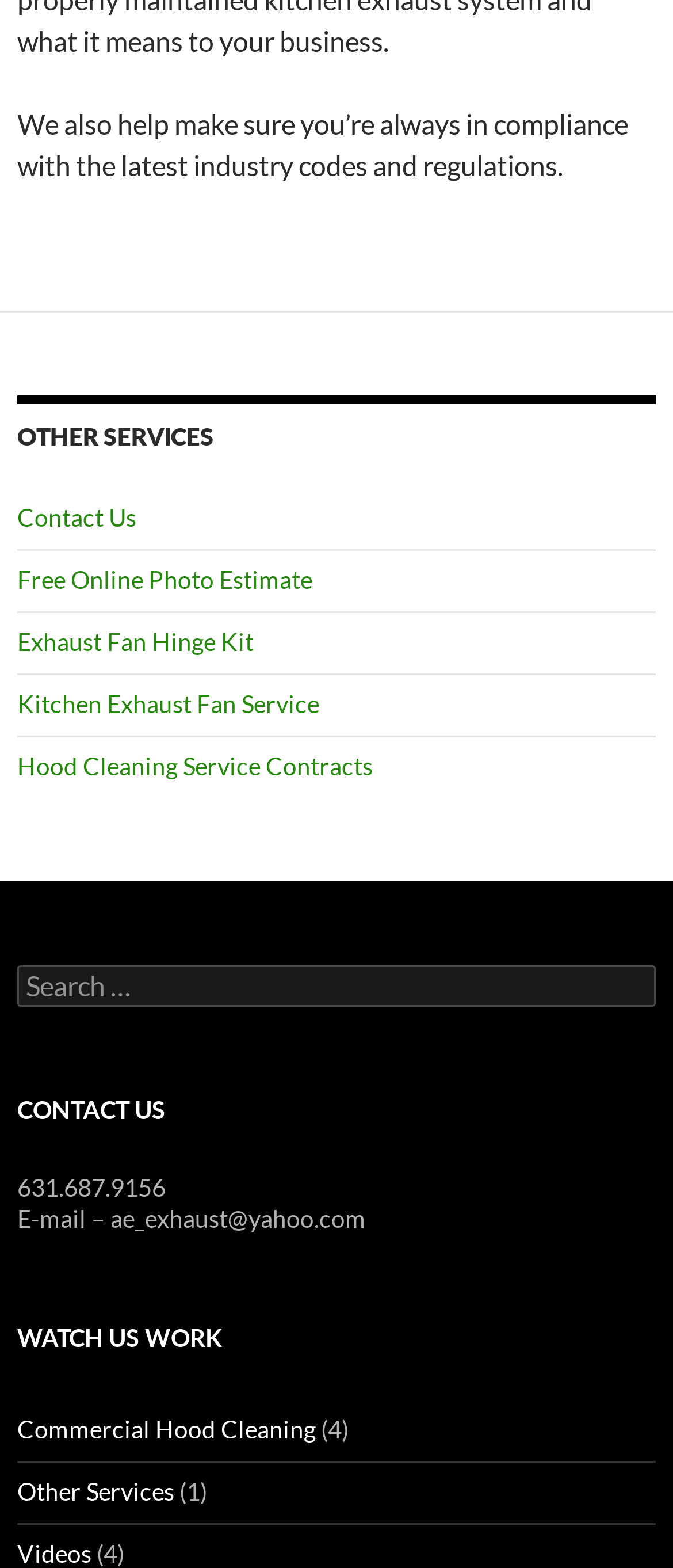Locate the bounding box coordinates of the clickable area to execute the instruction: "Watch commercial hood cleaning video". Provide the coordinates as four float numbers between 0 and 1, represented as [left, top, right, bottom].

[0.026, 0.902, 0.469, 0.921]